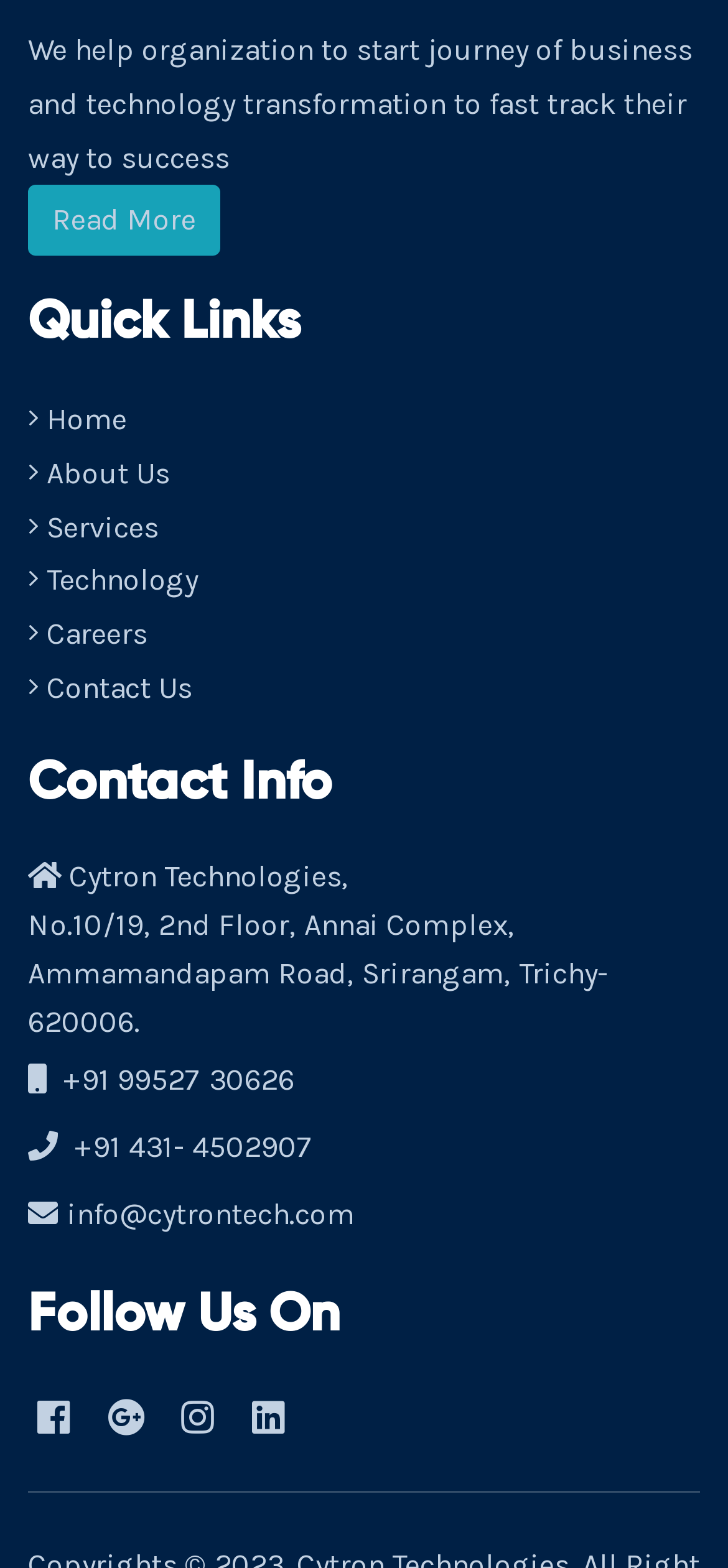Identify the bounding box coordinates of the clickable section necessary to follow the following instruction: "Go to Home". The coordinates should be presented as four float numbers from 0 to 1, i.e., [left, top, right, bottom].

[0.038, 0.251, 0.174, 0.285]